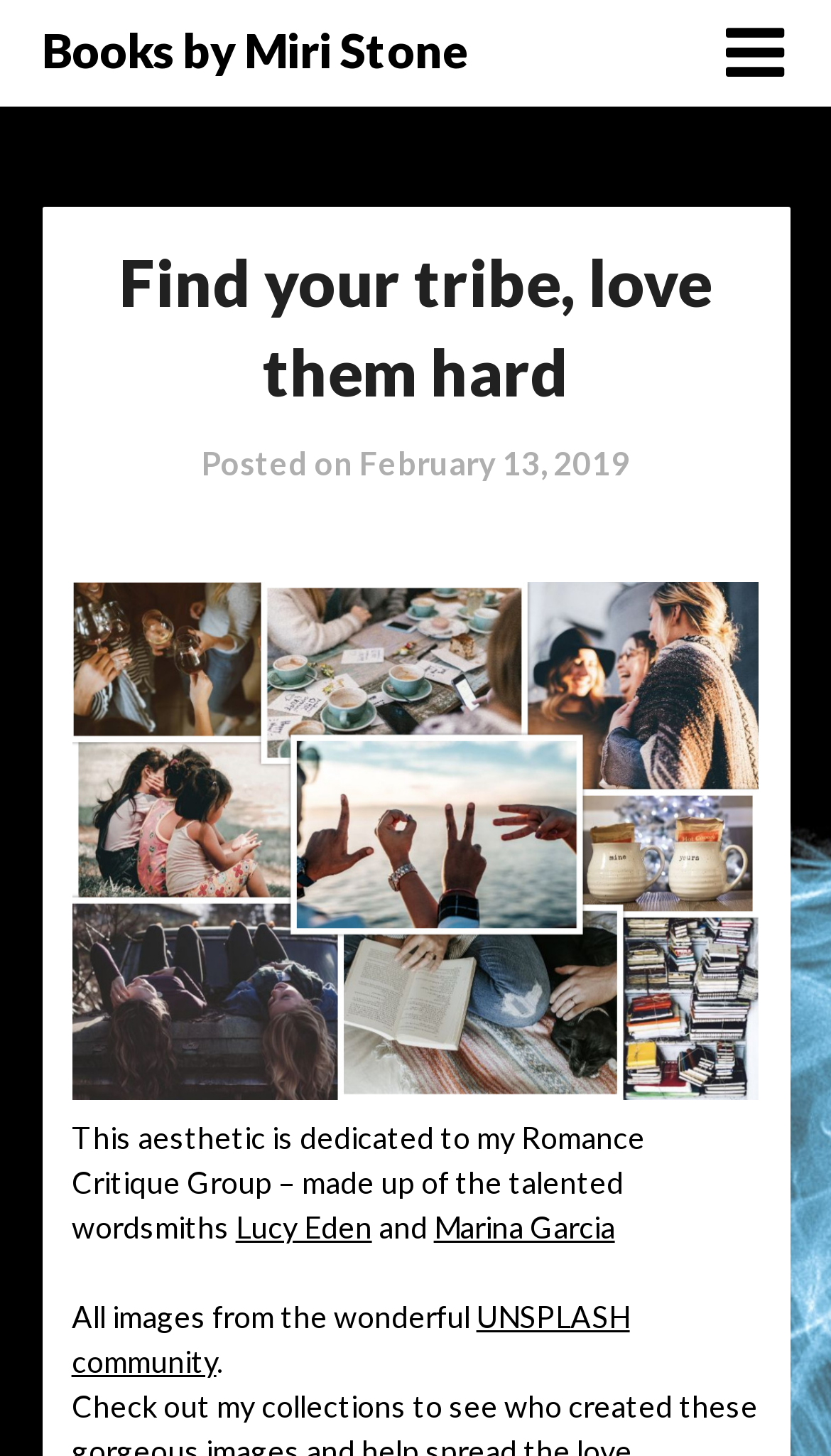What is the theme of the webpage's aesthetic?
From the details in the image, provide a complete and detailed answer to the question.

I inferred this answer by reading the text 'Find your tribe, love them hard' and the context of the webpage, which suggests that the aesthetic is related to romance.